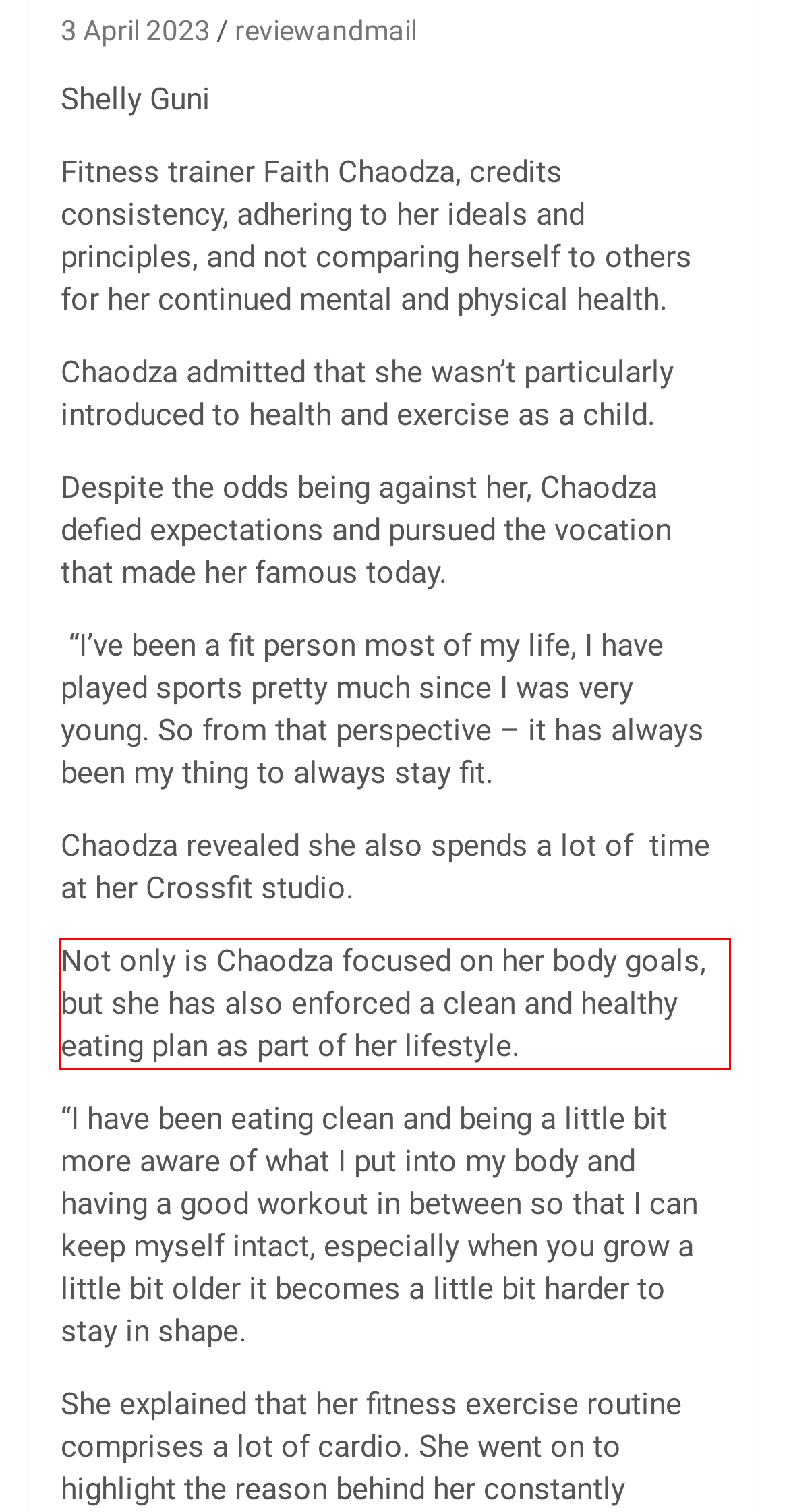Given a screenshot of a webpage with a red bounding box, extract the text content from the UI element inside the red bounding box.

Not only is Chaodza focused on her body goals, but she has also enforced a clean and healthy eating plan as part of her lifestyle.